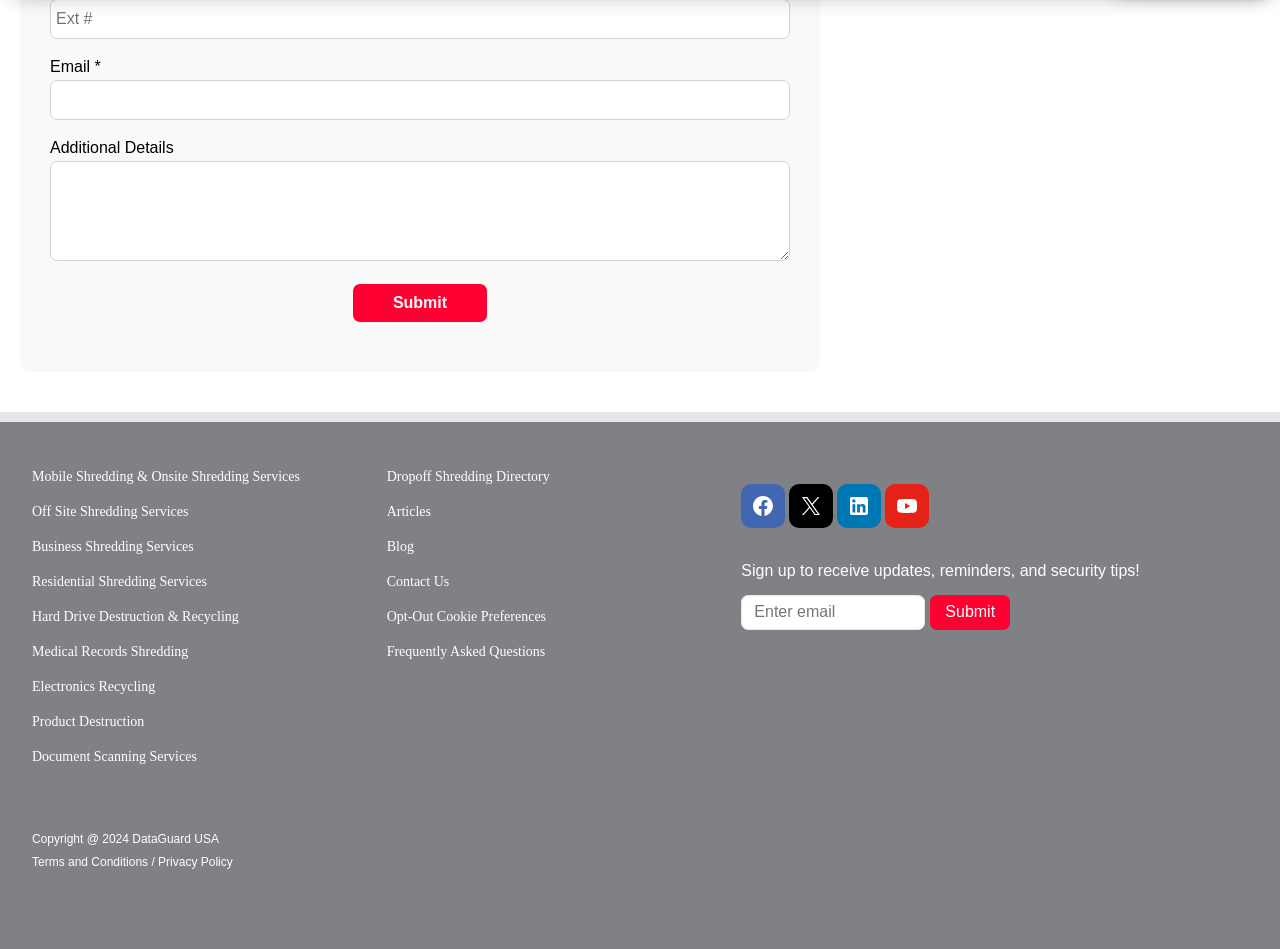Please identify the bounding box coordinates of the element's region that I should click in order to complete the following instruction: "Follow on Facebook". The bounding box coordinates consist of four float numbers between 0 and 1, i.e., [left, top, right, bottom].

[0.579, 0.51, 0.614, 0.556]